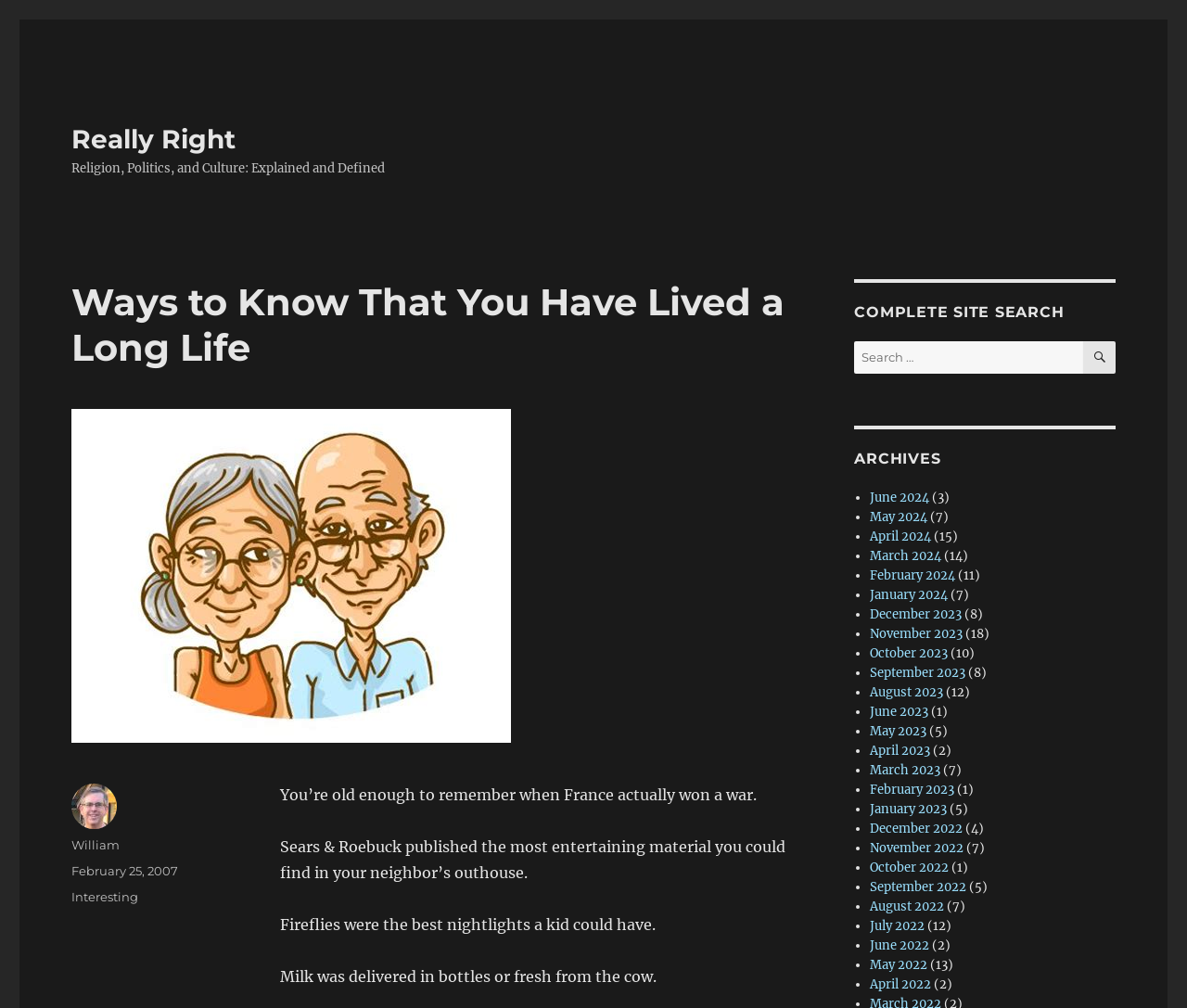Generate a comprehensive caption for the webpage you are viewing.

This webpage is about "Ways to Know That You Have Lived a Long Life" and is categorized under "Interesting". The title of the webpage is "Ways to Know That You Have Lived a Long Life – Really Right". 

At the top of the page, there is a link to "Really Right" and a heading that reads "Religion, Politics, and Culture: Explained and Defined". Below this, there is a main heading that says "Ways to Know That You Have Lived a Long Life". 

The main content of the webpage consists of a list of humorous statements that indicate someone has lived a long life, such as "You’re old enough to remember when France actually won a war" and "Fireflies were the best nightlights a kid could have". 

On the right side of the page, there is a search bar with a button labeled "SEARCH" and a heading that says "COMPLETE SITE SEARCH". Below this, there is a section labeled "ARCHIVES" that lists links to monthly archives from June 2024 to November 2022, each with a number of posts in parentheses. 

At the bottom of the page, there is a footer section that includes the author's name, "William", and the date the article was posted, "February 25, 2007".